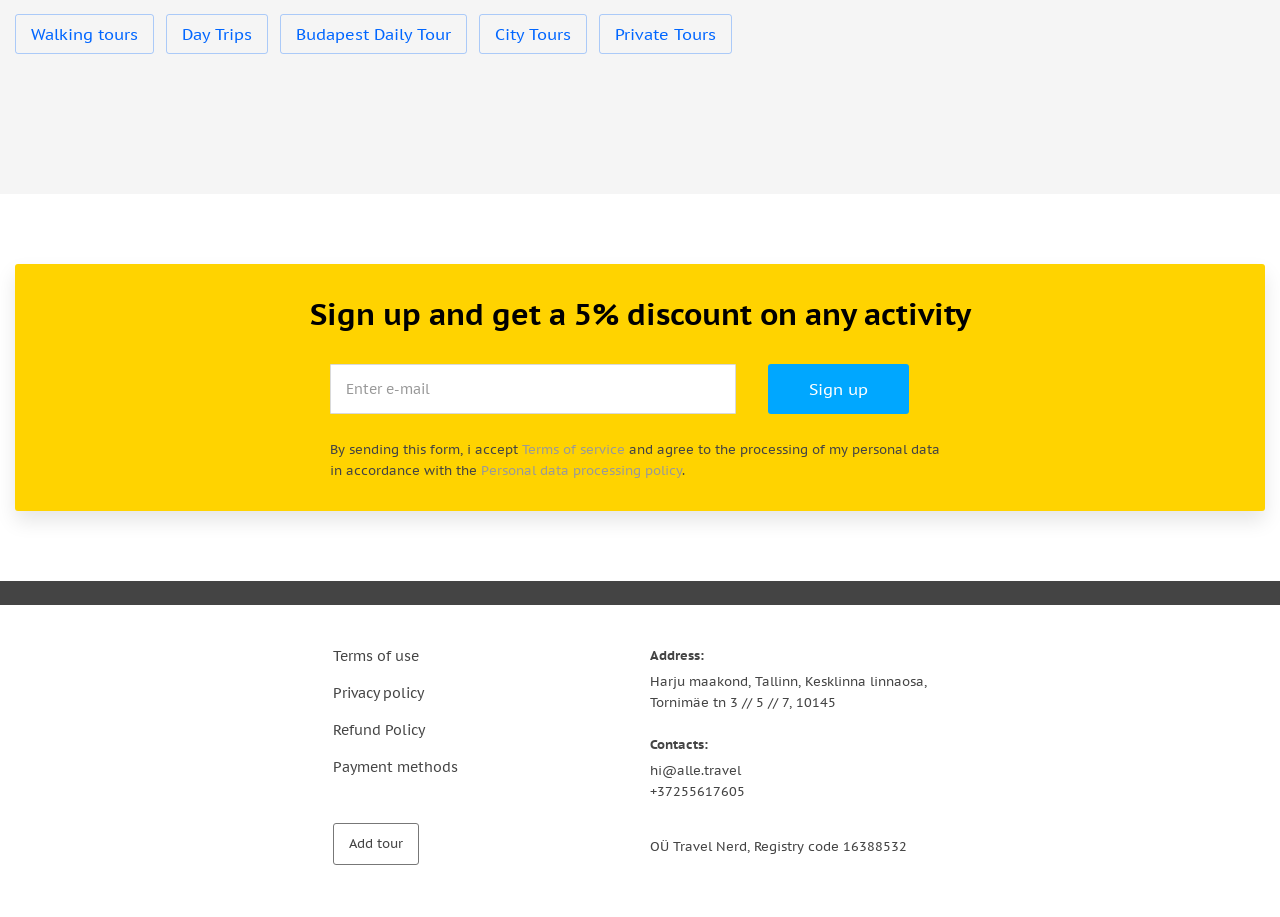Respond with a single word or phrase for the following question: 
What type of tours are offered?

Walking, Day, Budapest Daily, City, Private